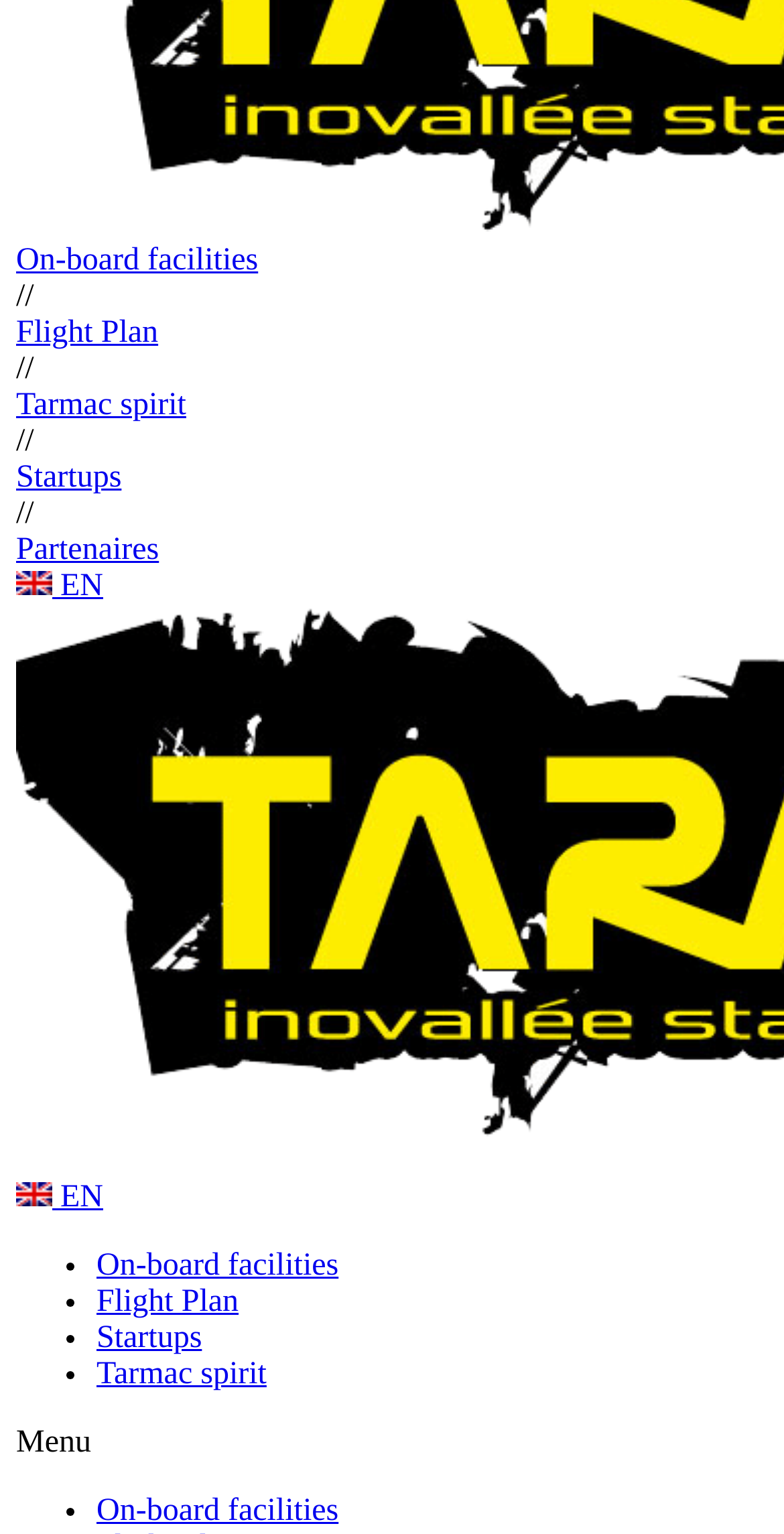Locate the UI element described by On-board facilities and provide its bounding box coordinates. Use the format (top-left x, top-left y, bottom-right x, bottom-right y) with all values as floating point numbers between 0 and 1.

[0.123, 0.814, 0.432, 0.836]